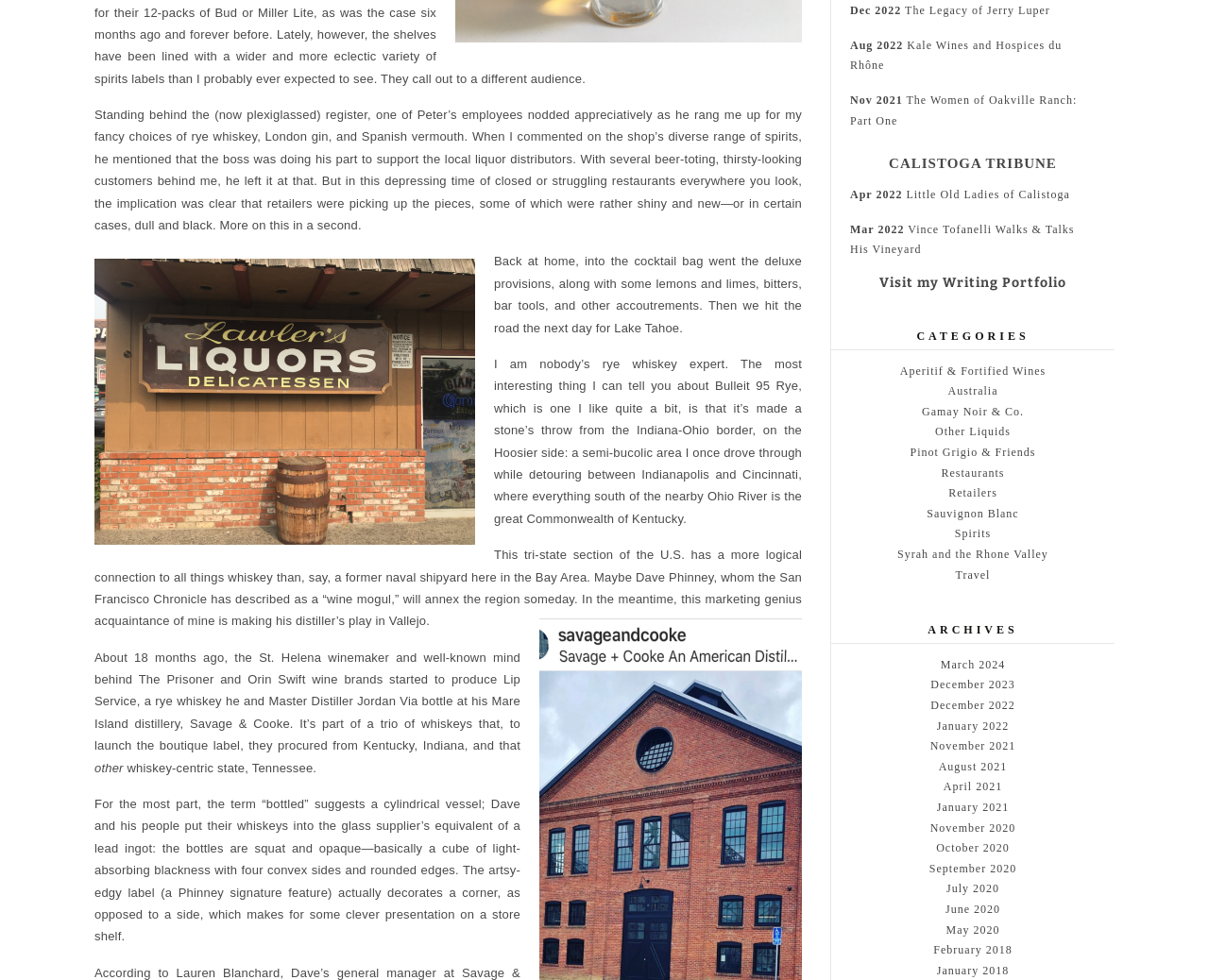From the element description: "August 2021", extract the bounding box coordinates of the UI element. The coordinates should be expressed as four float numbers between 0 and 1, in the order [left, top, right, bottom].

[0.776, 0.775, 0.833, 0.789]